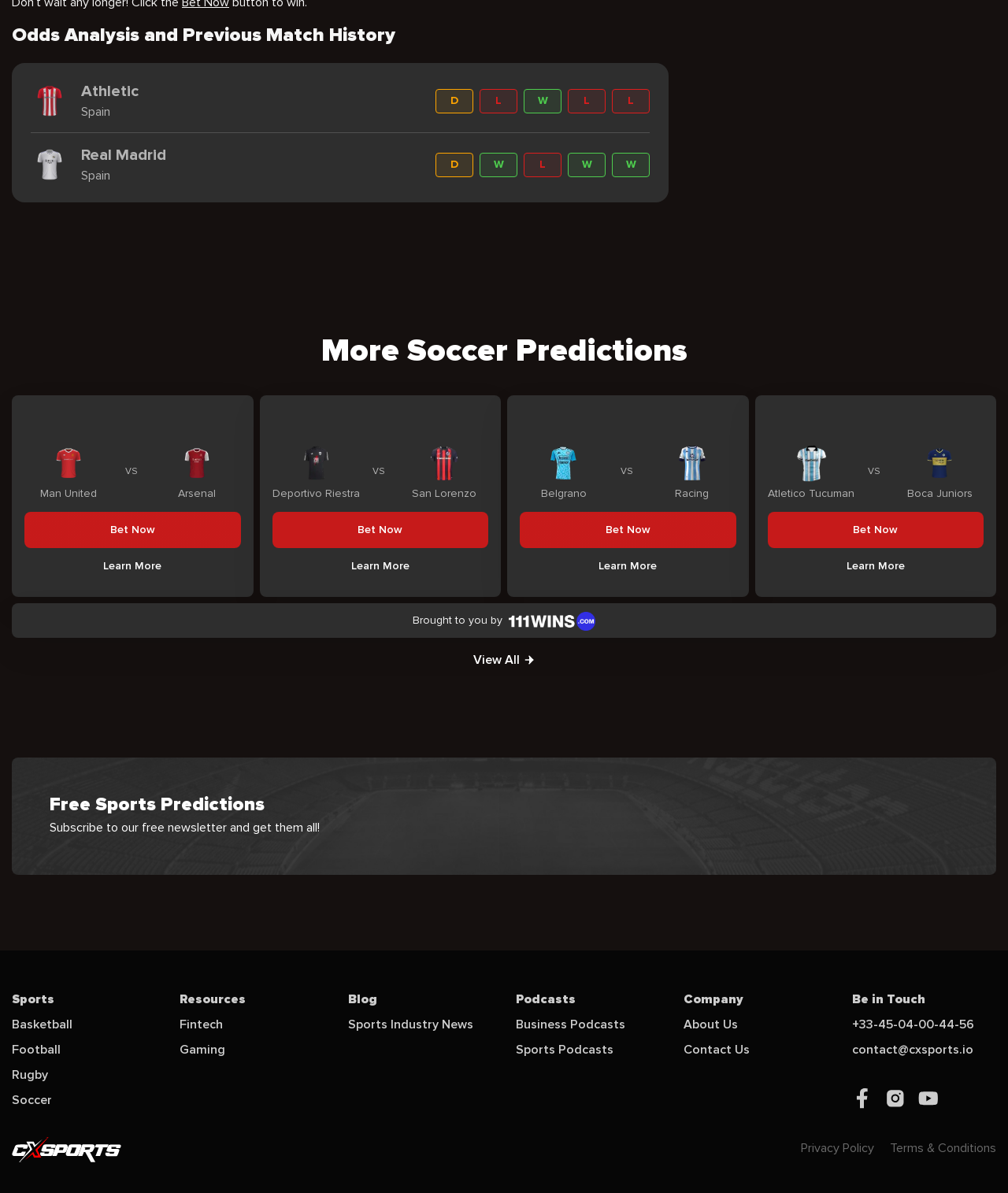Identify the bounding box coordinates for the element you need to click to achieve the following task: "Subscribe to free newsletter". The coordinates must be four float values ranging from 0 to 1, formatted as [left, top, right, bottom].

[0.012, 0.635, 0.988, 0.733]